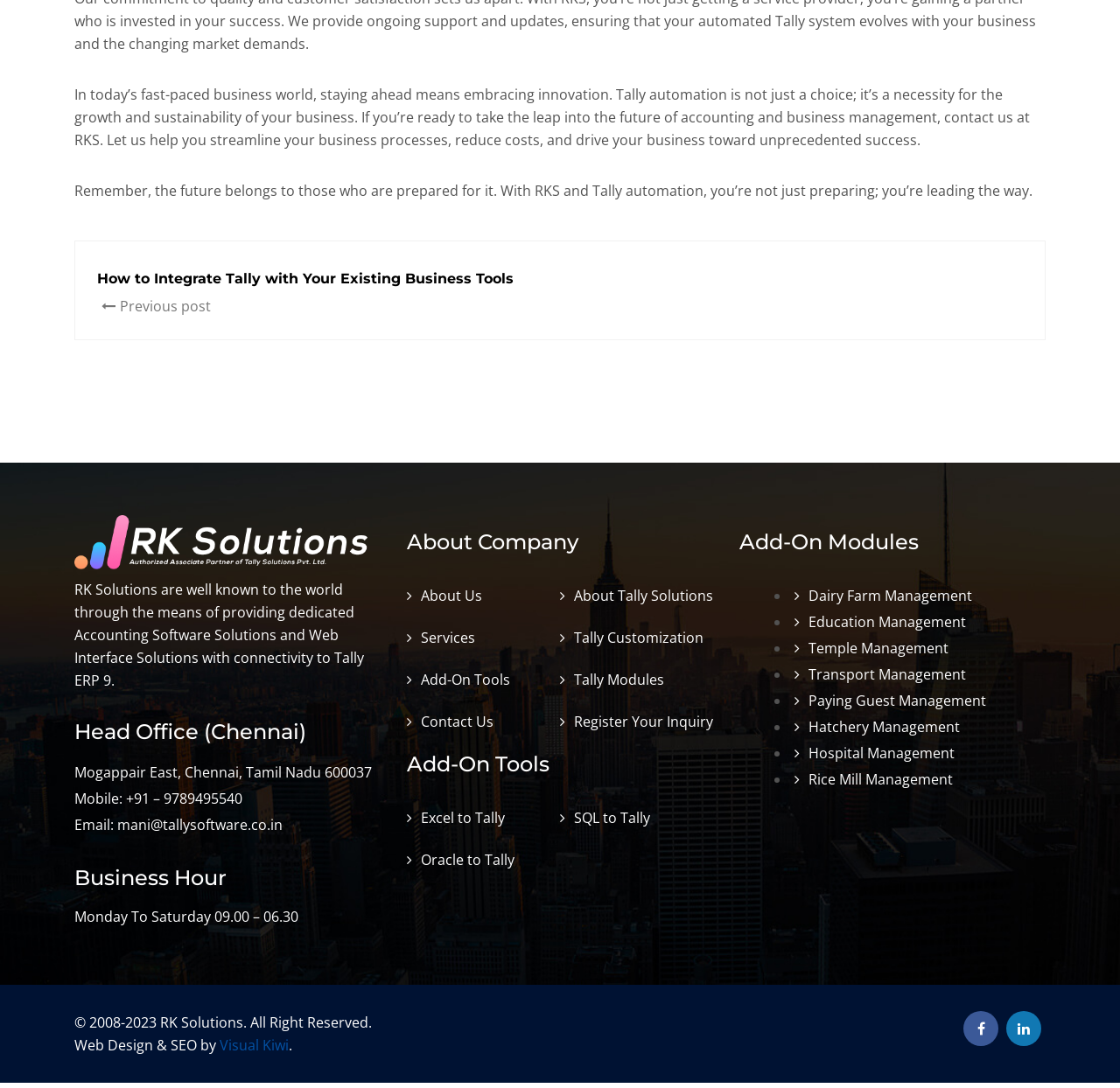What is the company's head office location?
Look at the image and respond to the question as thoroughly as possible.

I found the answer by looking at the section with the heading 'Head Office (Chennai)' and reading the address provided, which is 'Mogappair East, Chennai, Tamil Nadu 600037'.